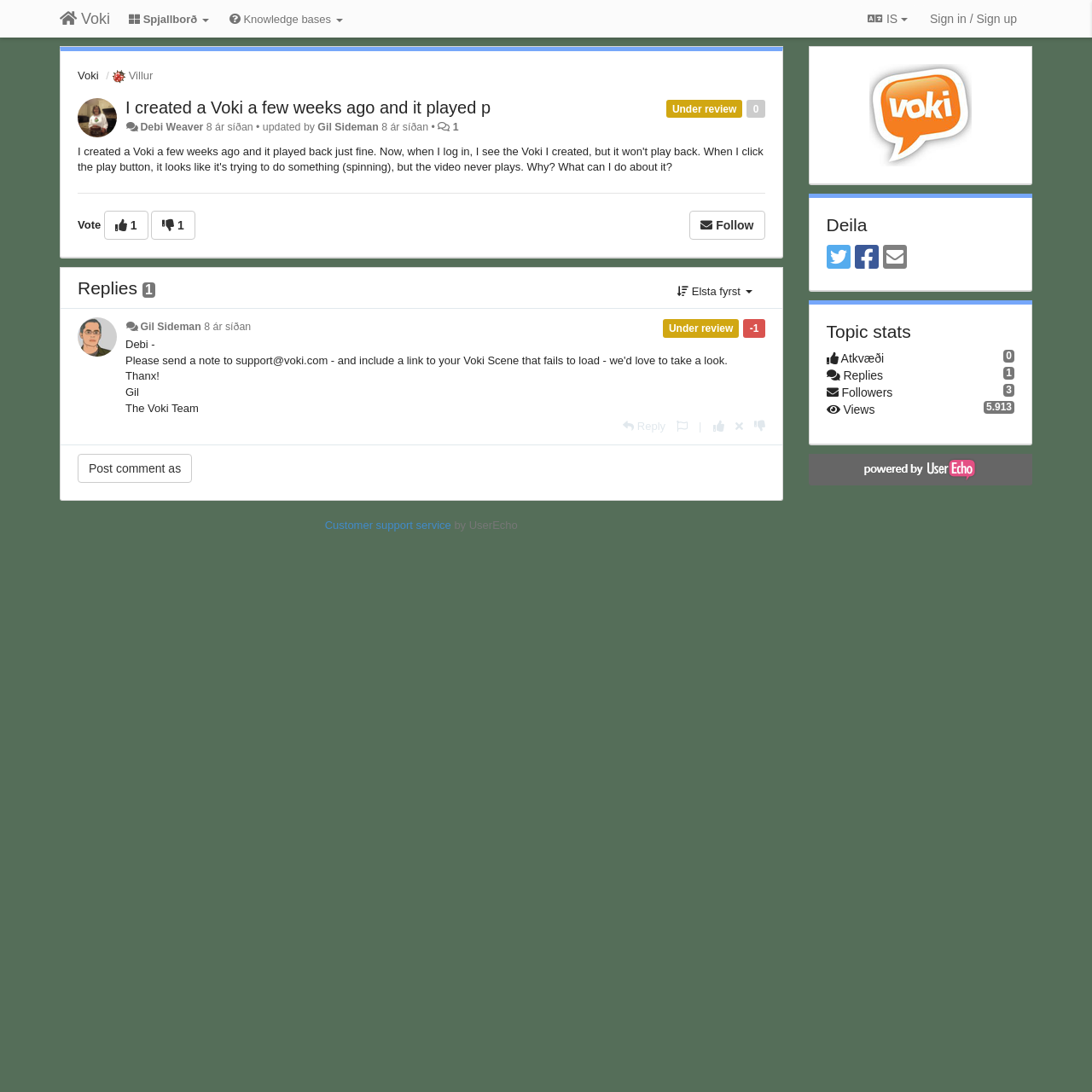Pinpoint the bounding box coordinates for the area that should be clicked to perform the following instruction: "Read the Disclaimer".

None